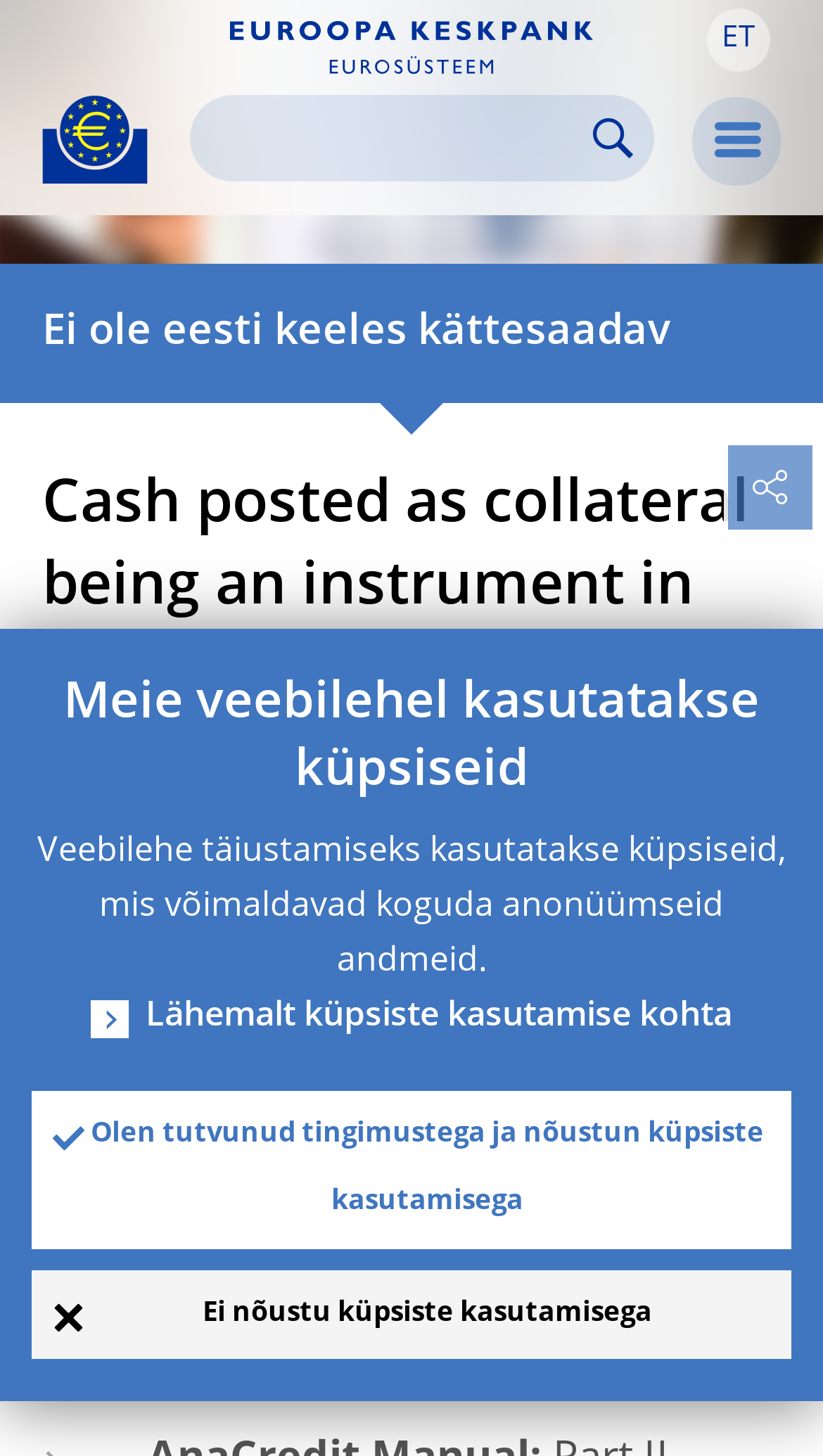Please identify the bounding box coordinates of the area I need to click to accomplish the following instruction: "Learn about Cloud Templates".

None